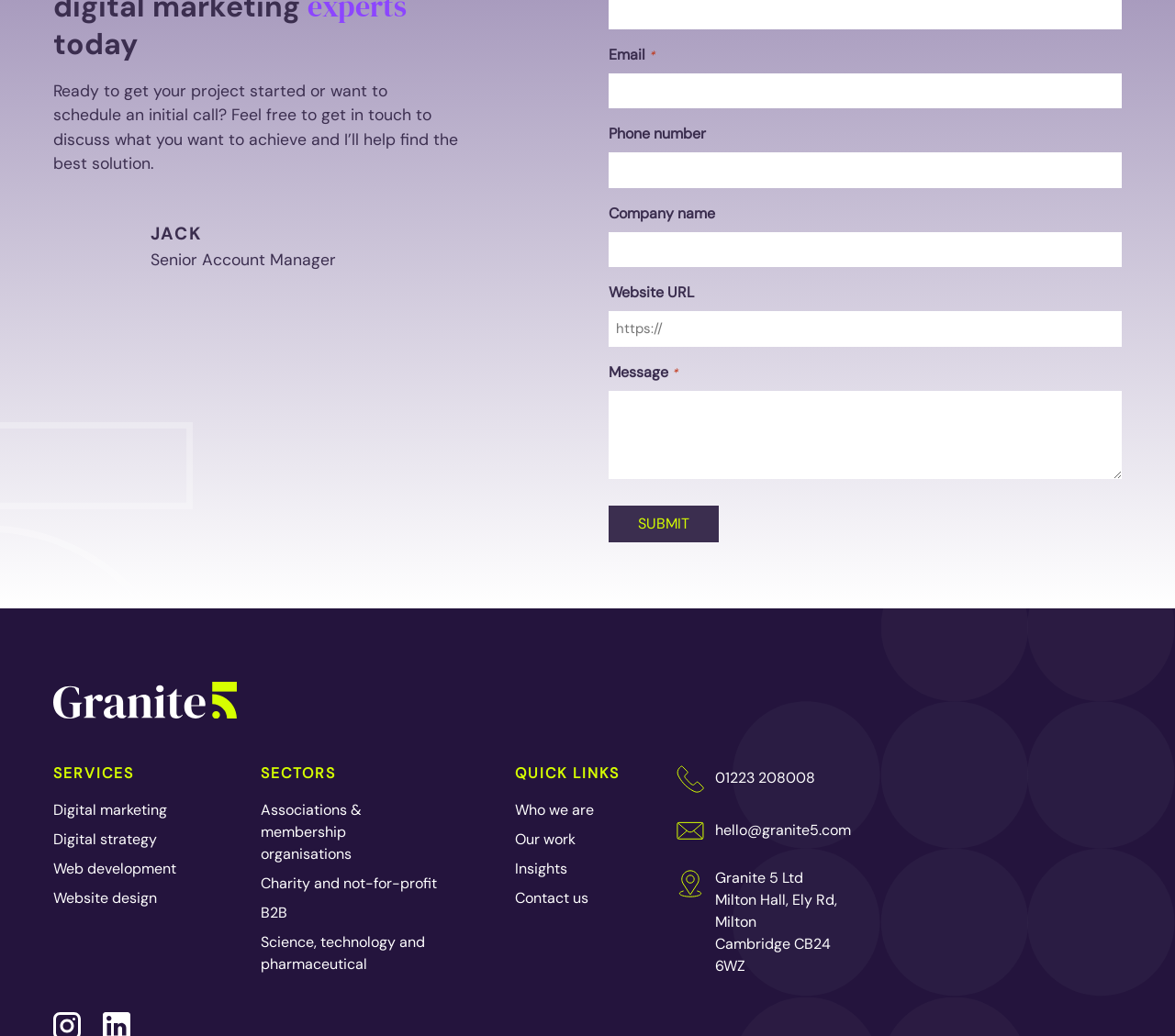Identify the bounding box coordinates for the region of the element that should be clicked to carry out the instruction: "Contact Me". The bounding box coordinates should be four float numbers between 0 and 1, i.e., [left, top, right, bottom].

None